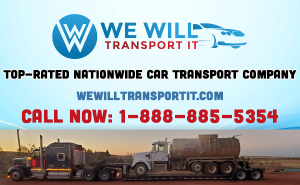Please provide a detailed answer to the question below by examining the image:
What is emphasized by the headline?

The large, eye-catching headline 'TOP-RATED NATIONWIDE CAR TRANSPORT COMPANY' emphasizes the business's reputation and service scope, highlighting its nationwide car transport services.